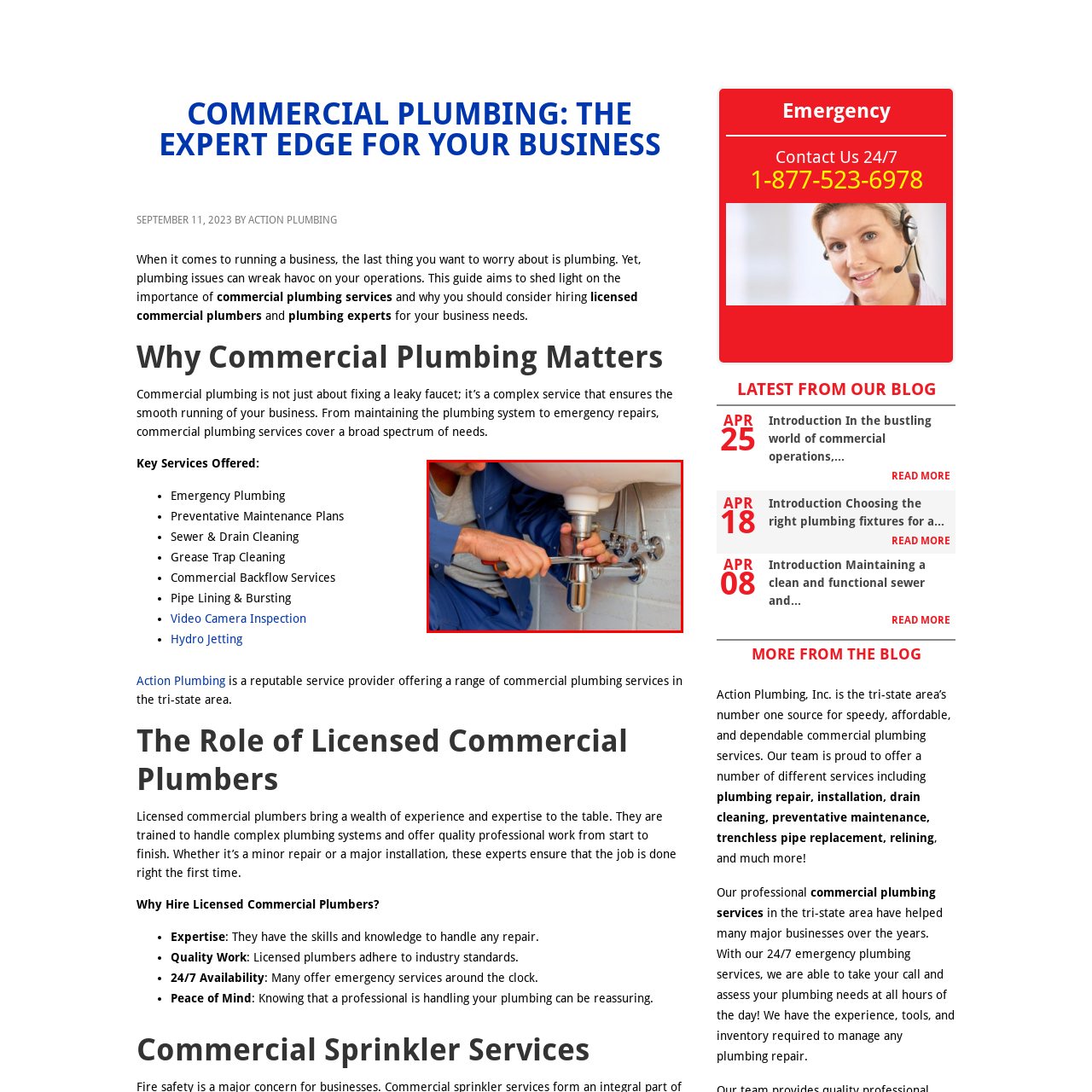Please provide a comprehensive caption for the image highlighted in the red box.

The image depicts a skilled plumber engaged in a plumbing installation or repair beneath a sink. Wearing a blue work uniform, the plumber is focused on tightening a chrome pipe fitting with an adjustable wrench, showcasing attention to detail in his work. The metal components reflect a clean and modern aesthetic, emphasizing the importance of high-quality plumbing fixtures in commercial environments. This depiction aligns with the broader theme of commercial plumbing services, highlighting the need for expert handling of plumbing systems to ensure operational efficiency in businesses.